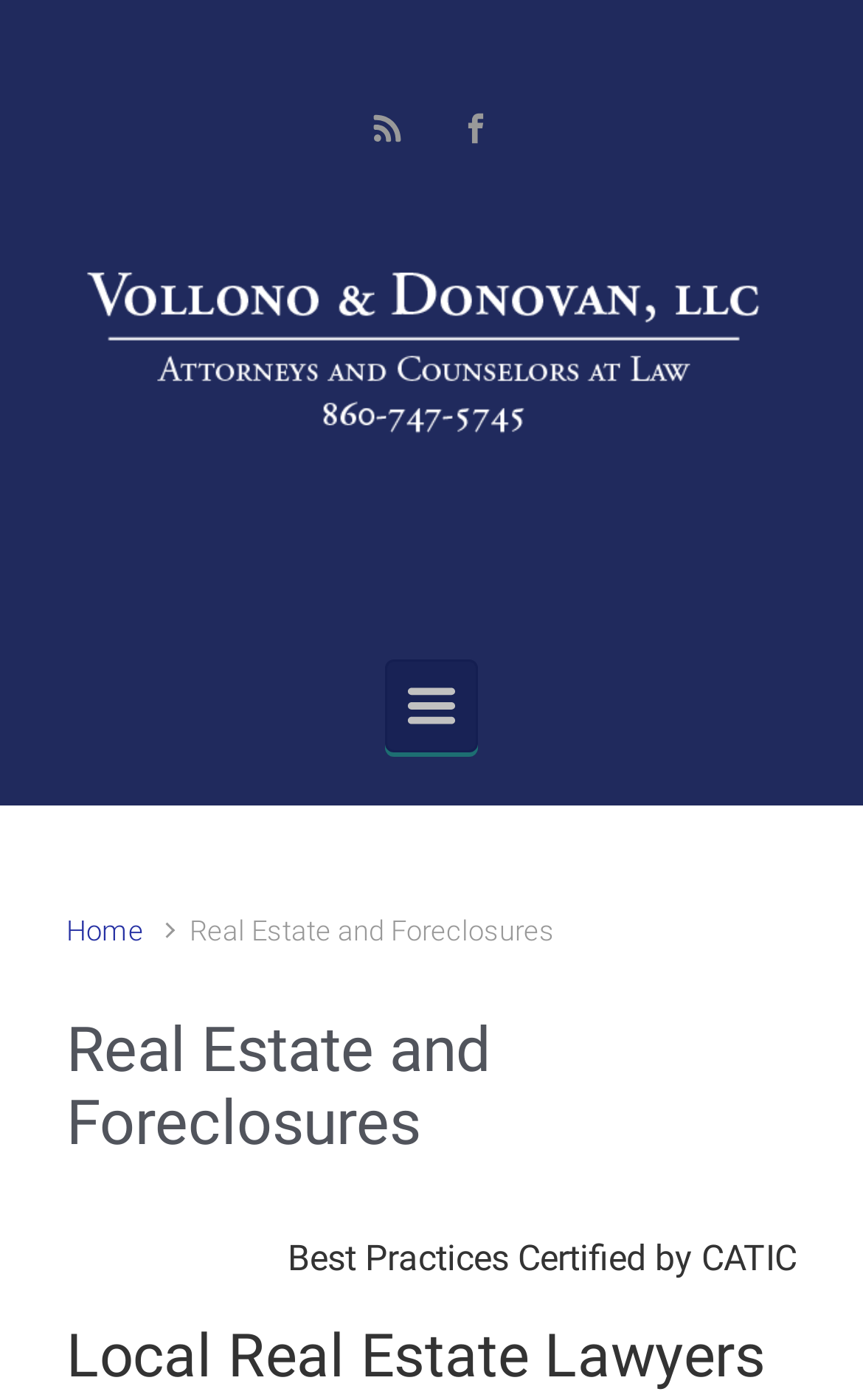Refer to the image and provide an in-depth answer to the question: 
What is the certification mentioned on the page?

I found the certification mentioned in the static text element 'Best Practices Certified by CATIC' which is located below the heading 'Real Estate and Foreclosures'.